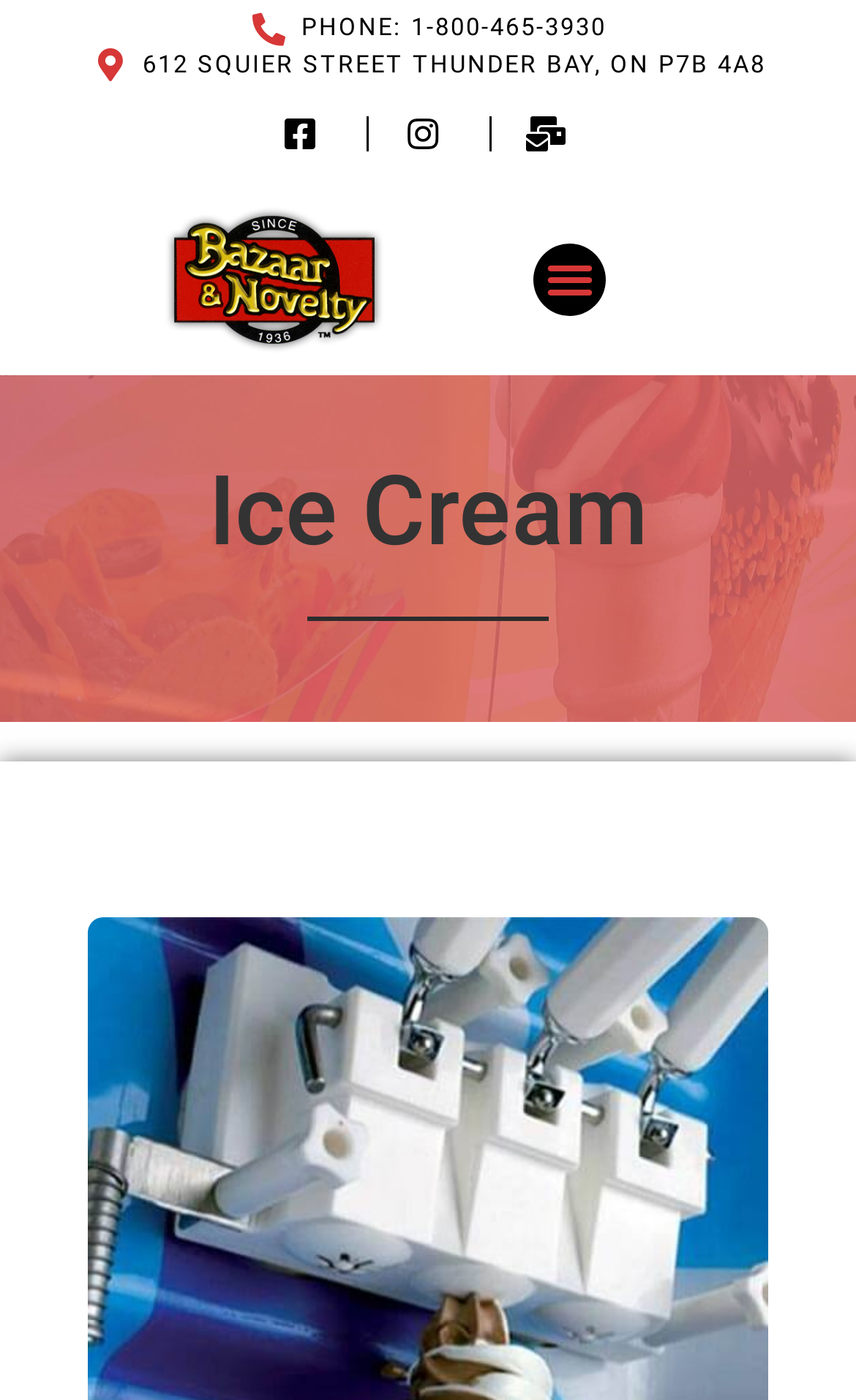Please provide a one-word or short phrase answer to the question:
What is the address of Ice Cream Bazaar and Novelty?

612 SQUIER STREET THUNDER BAY, ON P7B 4A8